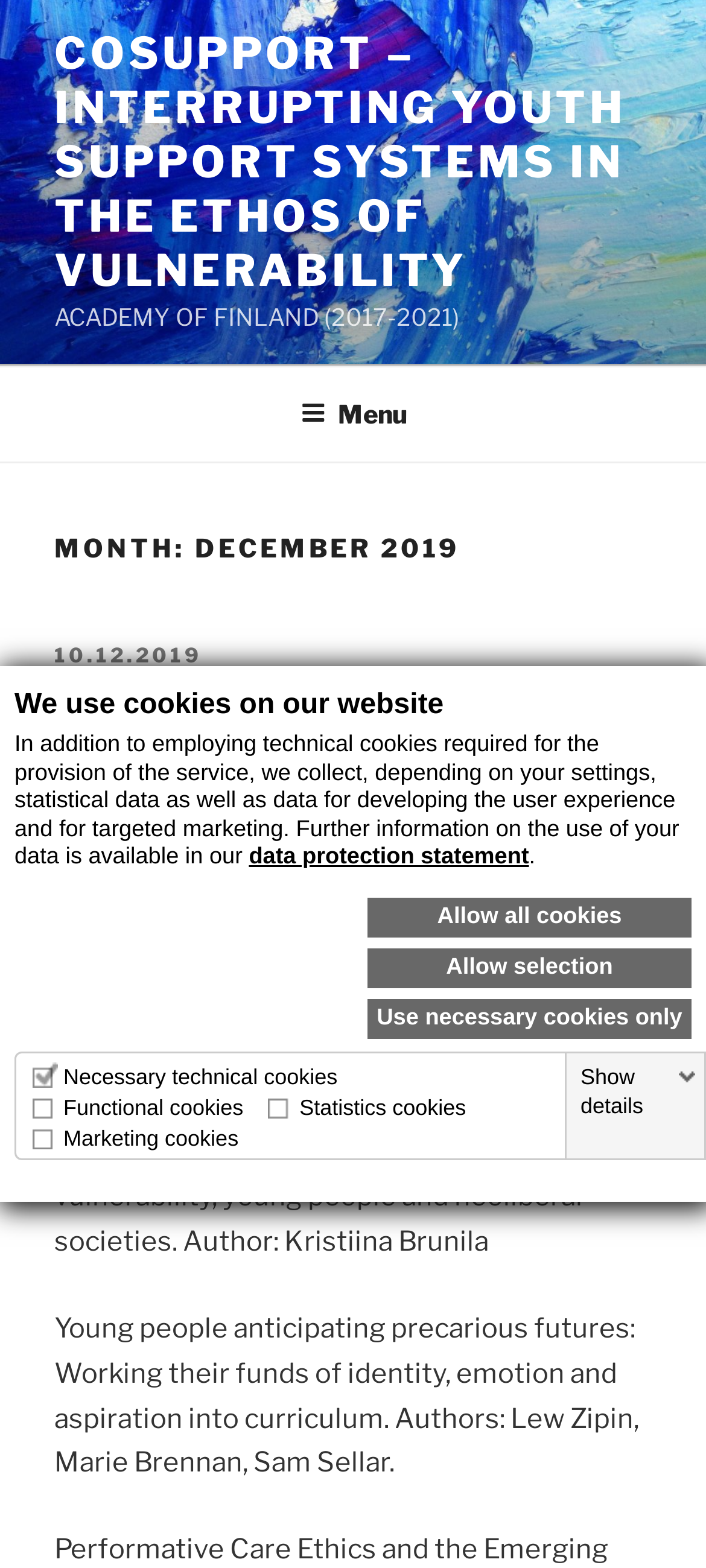How many types of cookies are mentioned in the webpage?
Please provide a comprehensive and detailed answer to the question.

I counted the number of types of cookies mentioned in the webpage. There are four types of cookies mentioned: Necessary technical cookies, Functional cookies, Statistics cookies, and Marketing cookies.